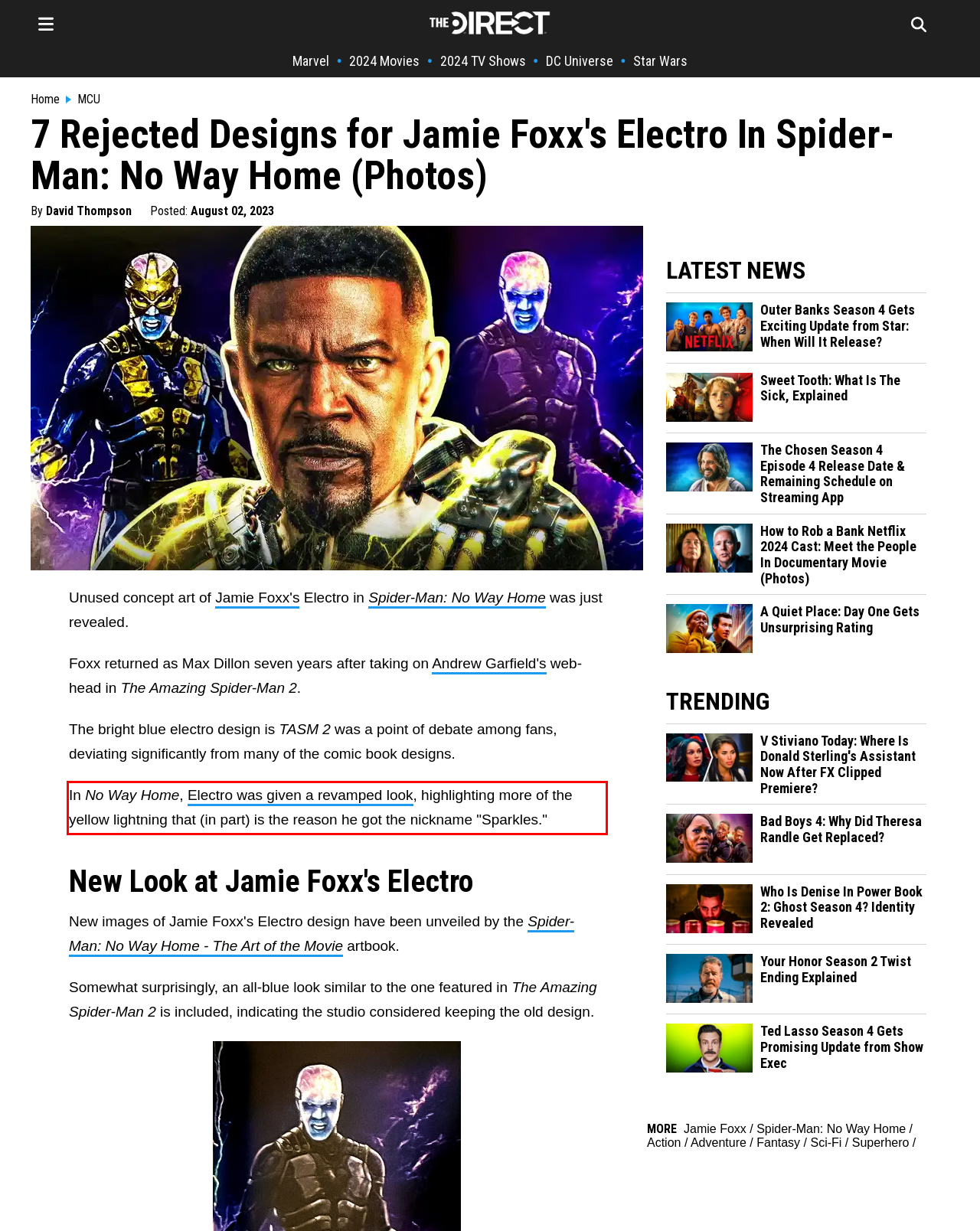Please analyze the screenshot of a webpage and extract the text content within the red bounding box using OCR.

In No Way Home, Electro was given a revamped look, highlighting more of the yellow lightning that (in part) is the reason he got the nickname "Sparkles."